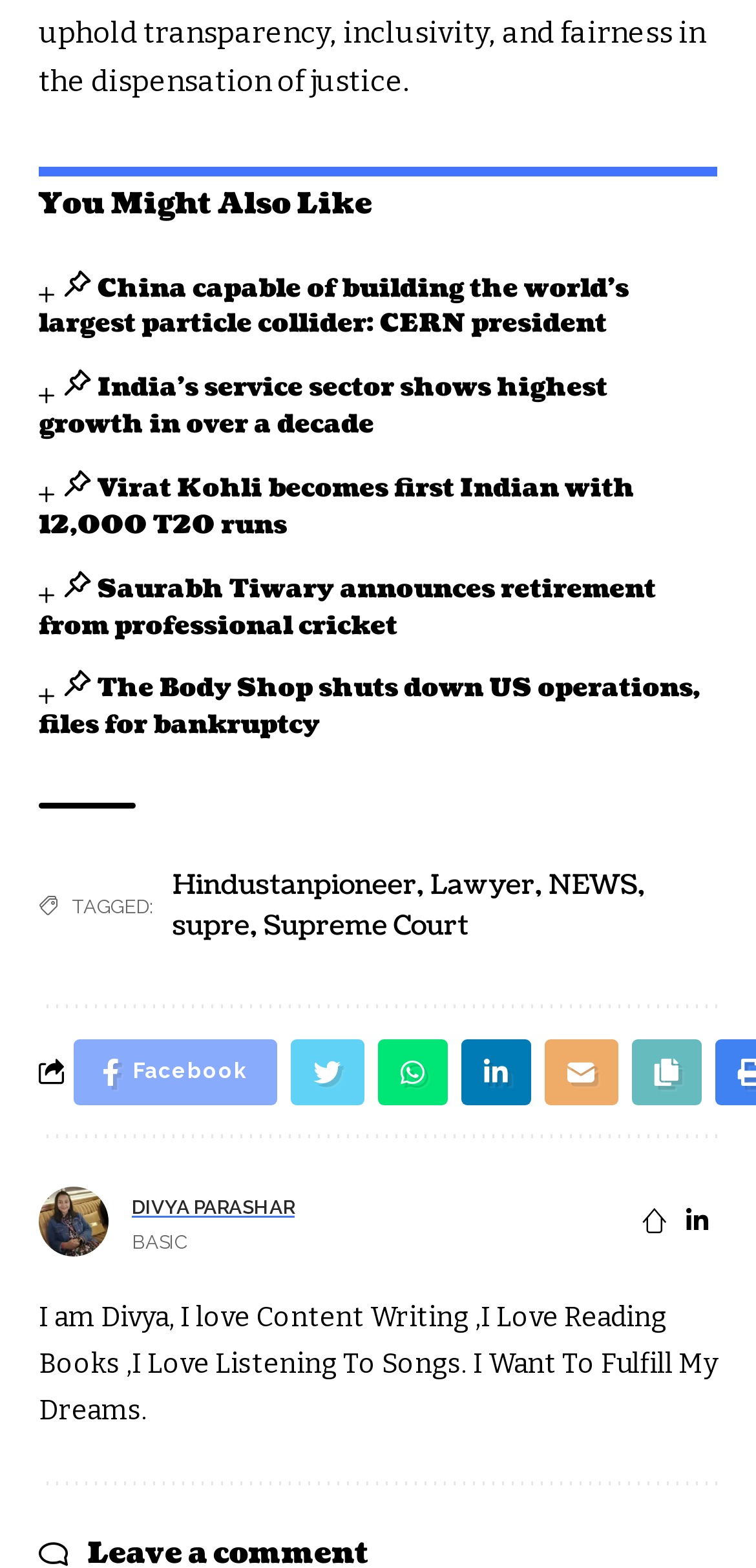What is the name of the author?
Please provide a comprehensive answer to the question based on the webpage screenshot.

The name of the author is mentioned in the link 'DIVYA PARASHAR' at the bottom of the webpage, which suggests that the author is introducing themselves.